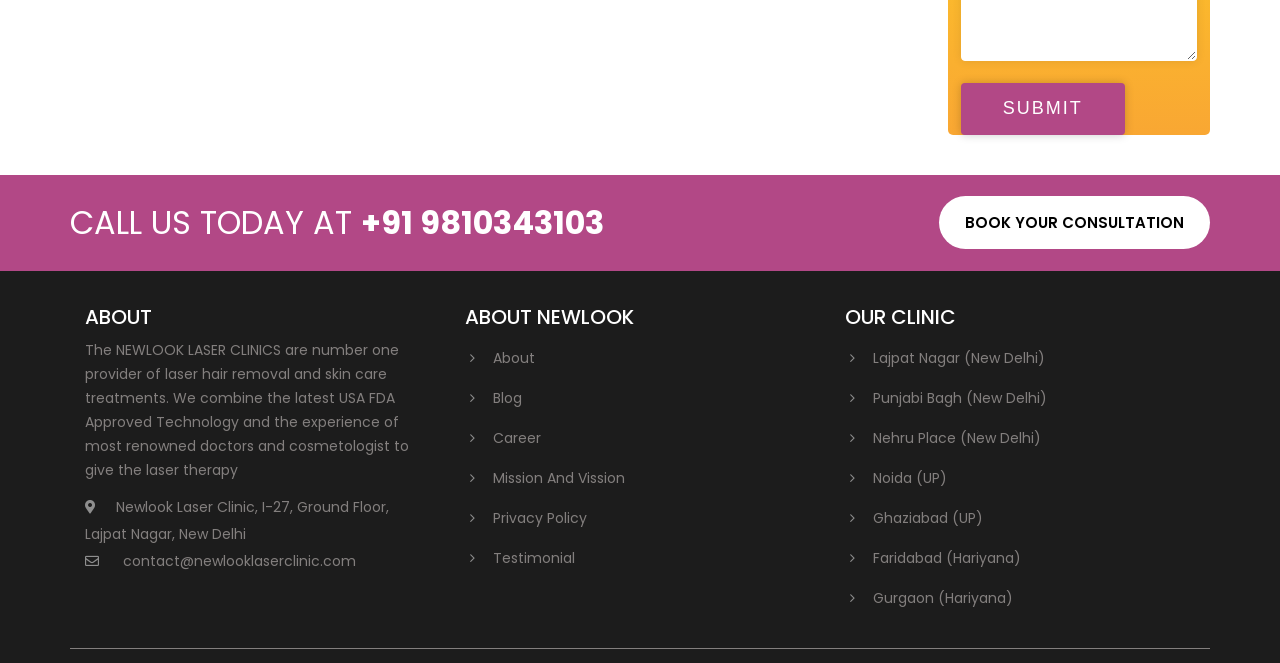Determine the bounding box of the UI component based on this description: "Career". The bounding box coordinates should be four float values between 0 and 1, i.e., [left, top, right, bottom].

[0.385, 0.645, 0.423, 0.675]